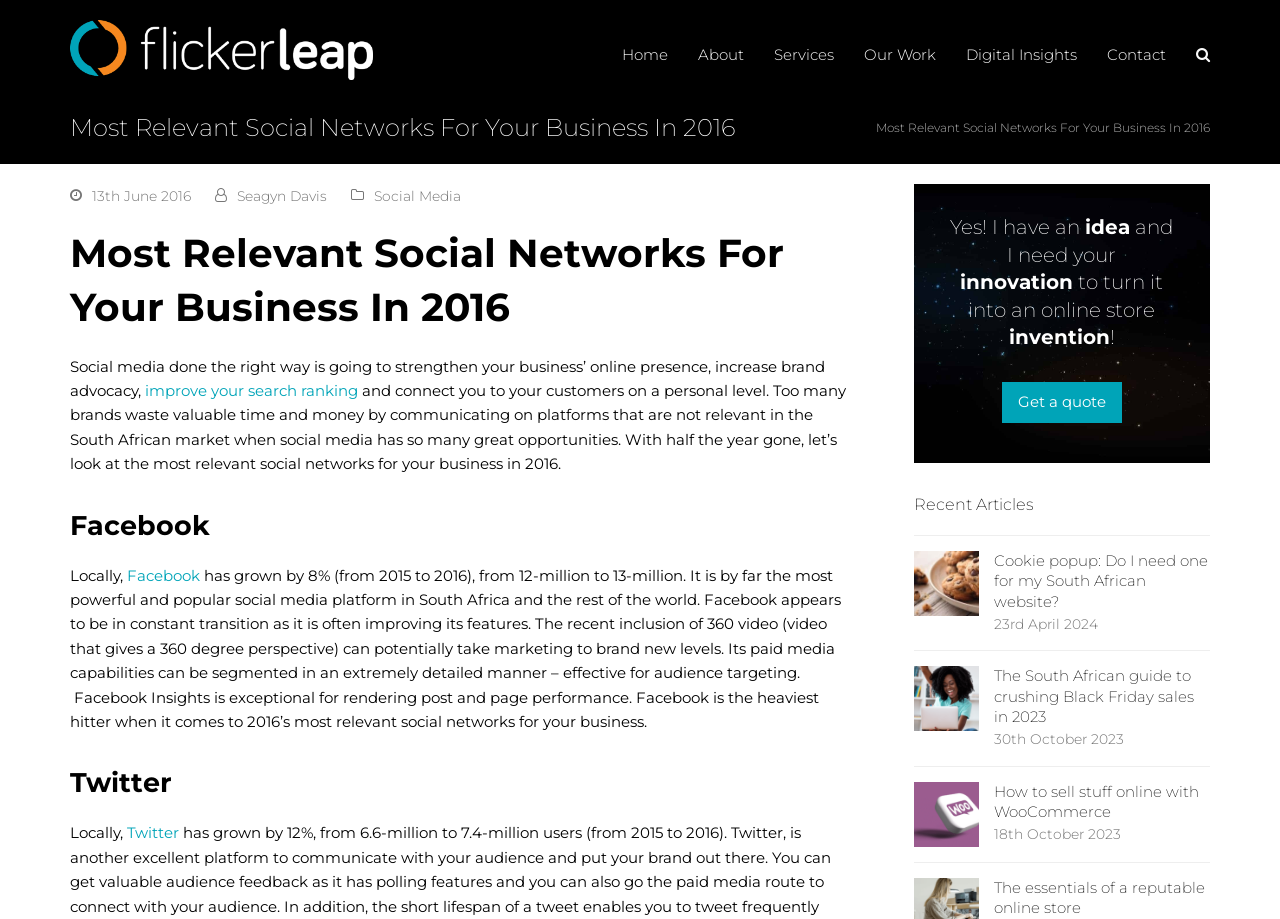Identify the bounding box coordinates for the UI element described as: "". The coordinates should be provided as four floats between 0 and 1: [left, top, right, bottom].

None